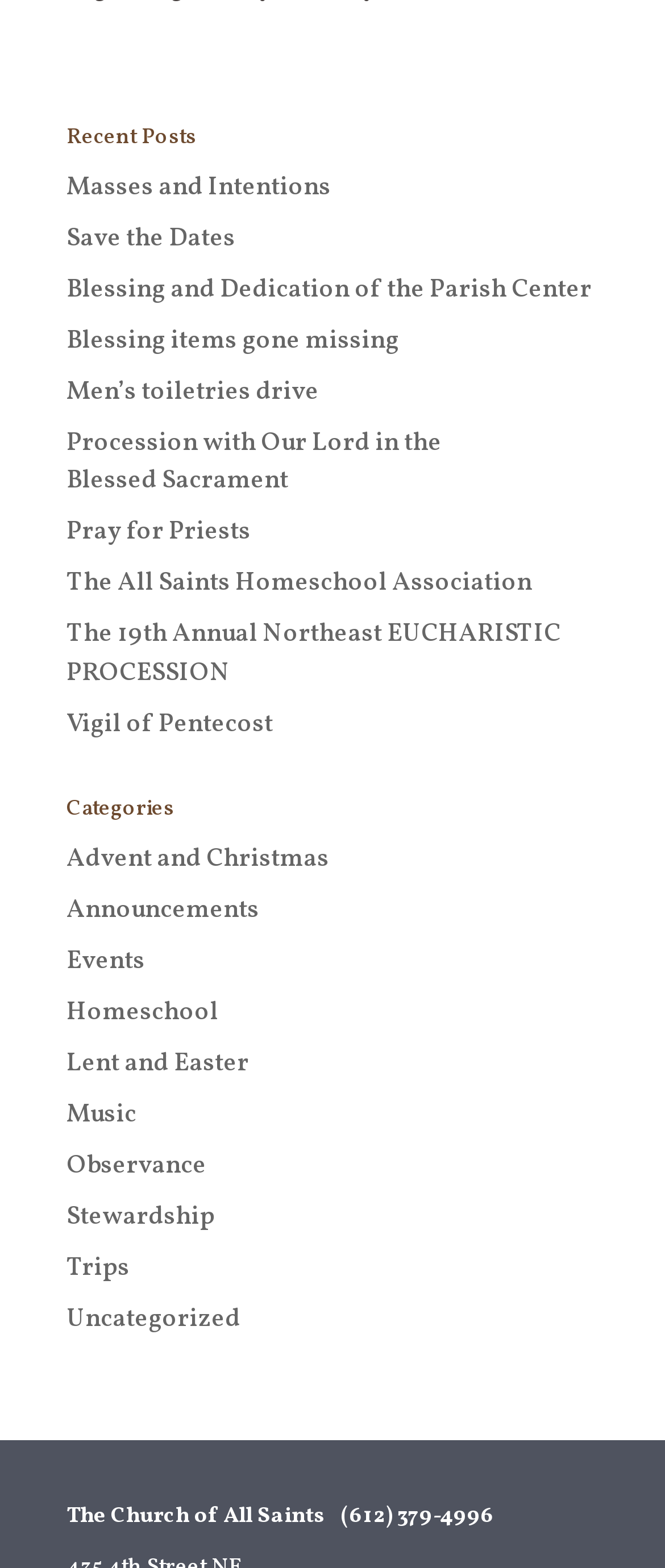Locate the bounding box coordinates of the item that should be clicked to fulfill the instruction: "Click on the 'Share on WhatsApp' link".

None